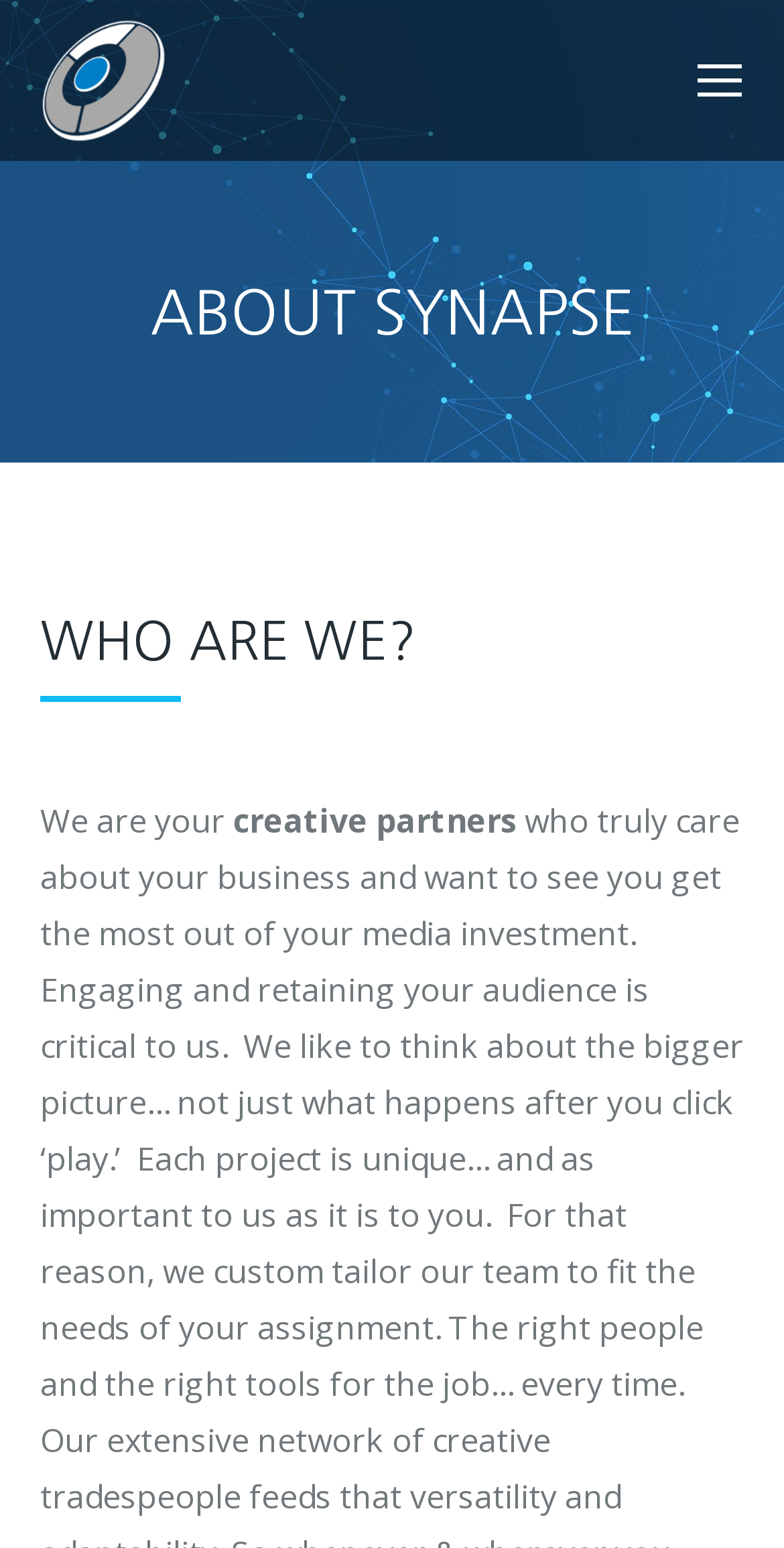Construct a comprehensive caption that outlines the webpage's structure and content.

The webpage is about Synapse Multimedia, with a prominent logo at the top left corner, accompanied by a link to the company's name. At the top right corner, there is a mobile menu icon. 

Below the logo, there is a large heading "ABOUT SYNAPSE" that spans across most of the page. Underneath this heading, there is a smaller heading "WHO ARE WE?" positioned at the top left. 

Following the "WHO ARE WE?" heading, there are two lines of text that read "We are your creative partners". These lines of text are positioned at the top left of the page, below the "WHO ARE WE?" heading. 

At the bottom right corner of the page, there is a "Go to Top" link, accompanied by a small icon.